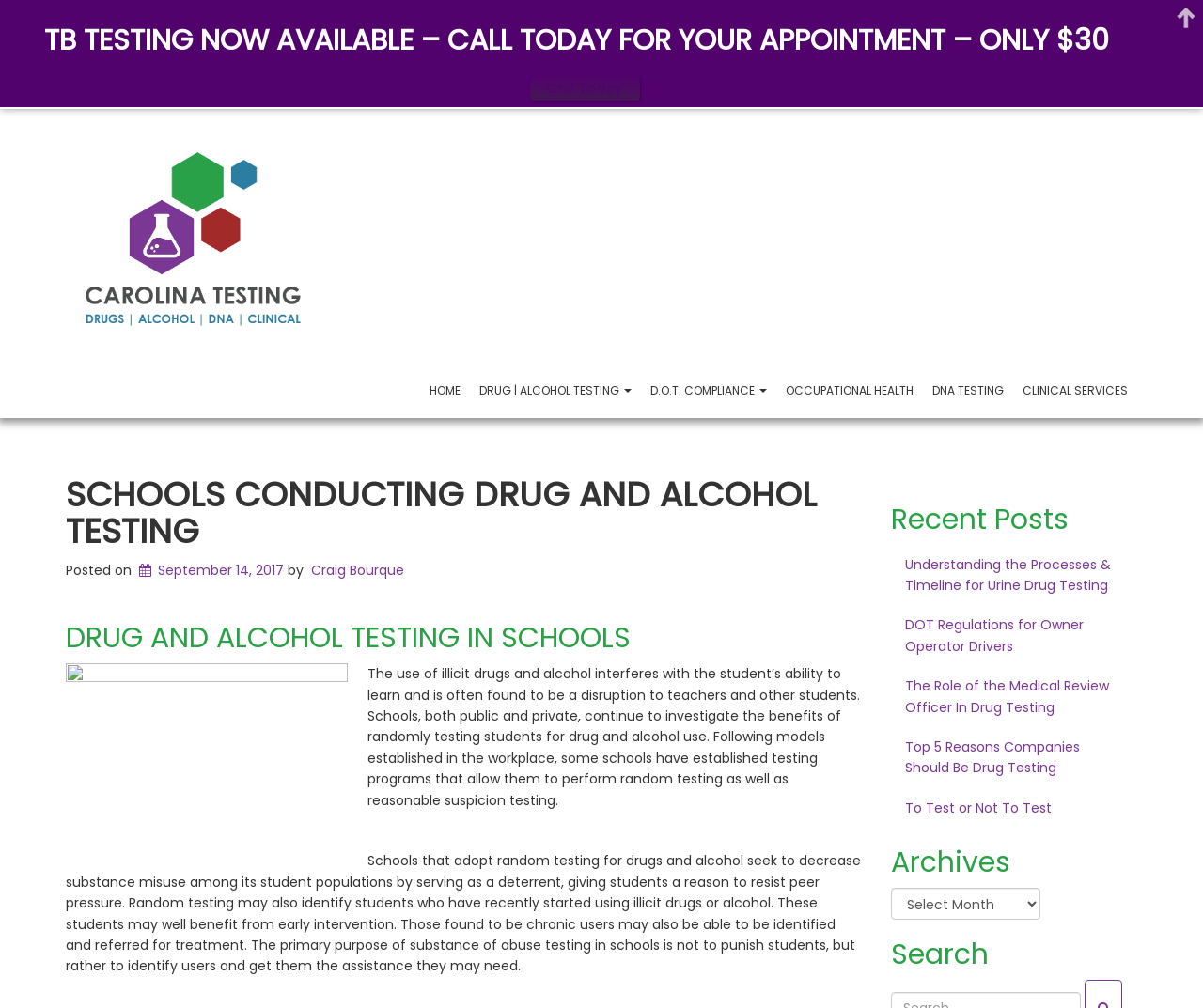Locate the UI element described by D.O.T. Compliance and provide its bounding box coordinates. Use the format (top-left x, top-left y, bottom-right x, bottom-right y) with all values as floating point numbers between 0 and 1.

[0.533, 0.367, 0.645, 0.408]